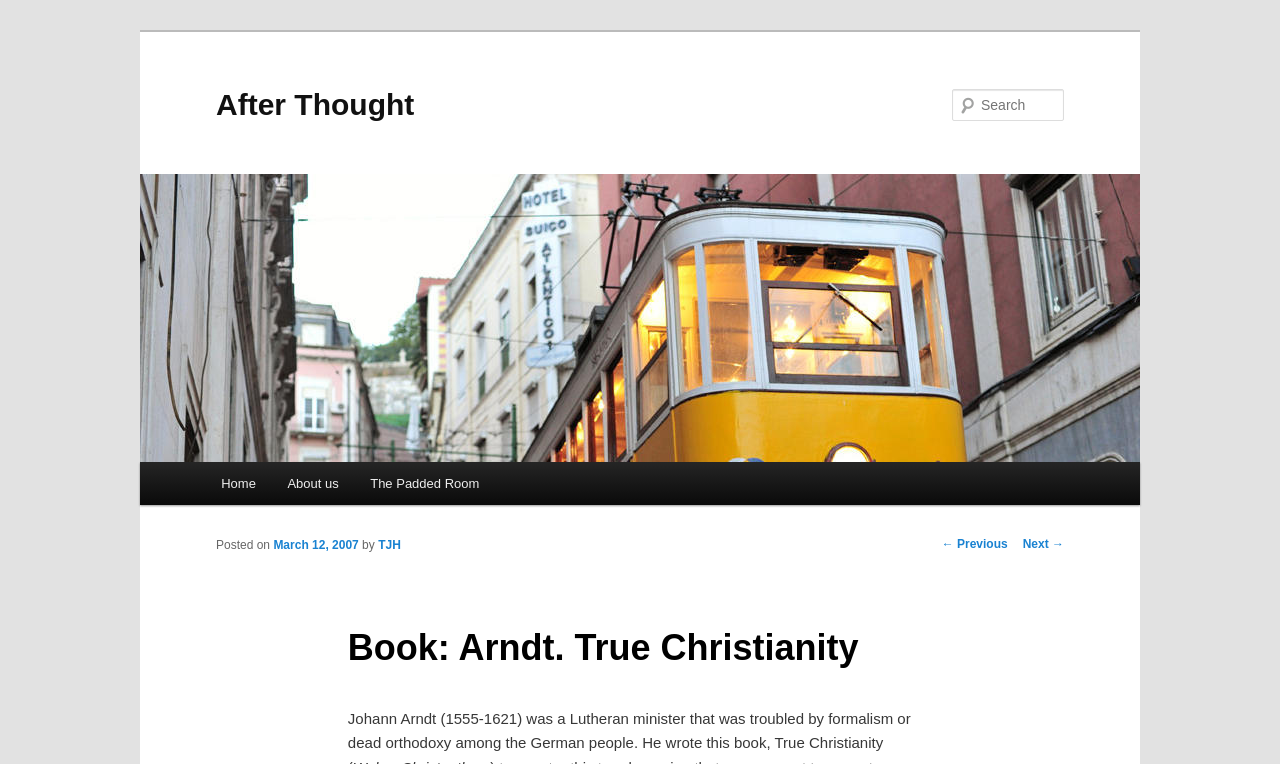Locate the bounding box coordinates of the element I should click to achieve the following instruction: "Go to top of the page".

None